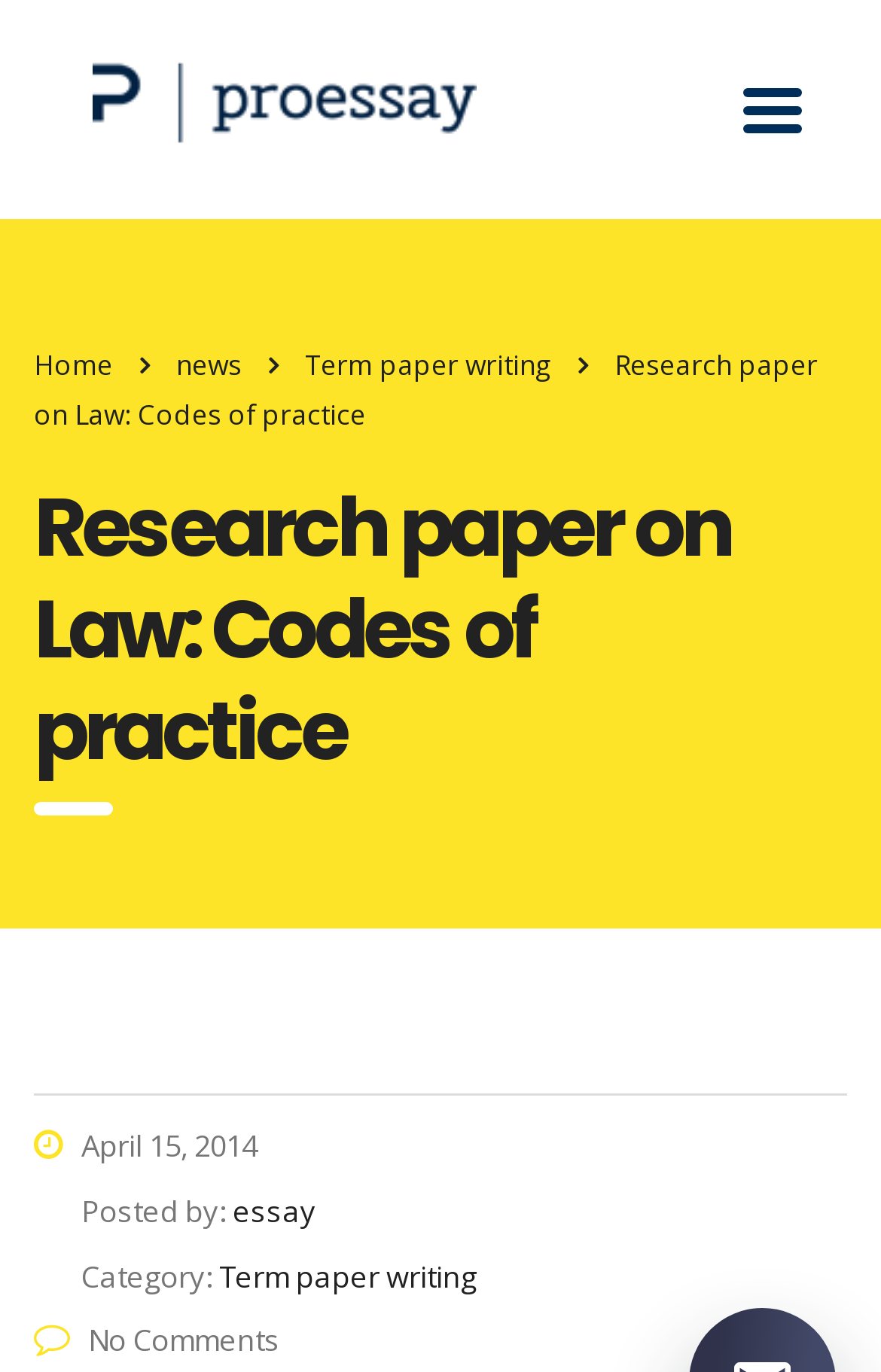When was the research paper posted? Using the information from the screenshot, answer with a single word or phrase.

April 15, 2014